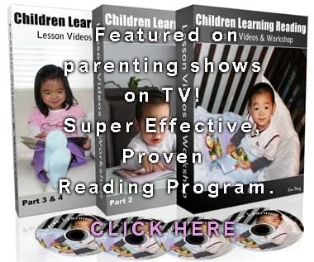Generate an elaborate caption for the given image.

The image showcases a promotional graphic for a reading program titled "Children Learning Reading," highlighting its effectiveness and popularity. It features three DVD covers labeled as "Part 2" and "Parts 3 & 4," emphasizing the program's engaging lesson videos and workshops. Images of two young children are displayed, one sitting cross-legged and the other resting on a surface, both appearing focused and engaged with books, reflecting the program's target audience. Prominent text indicates the program has been featured on parenting shows on television and claims to be a "Super Effective, Proven Reading Program." A call-to-action button labeled "CLICK HERE" invites viewers to learn more or purchase the program, reinforcing the message of accessibility and effectiveness for parents looking to enhance their children's reading skills.